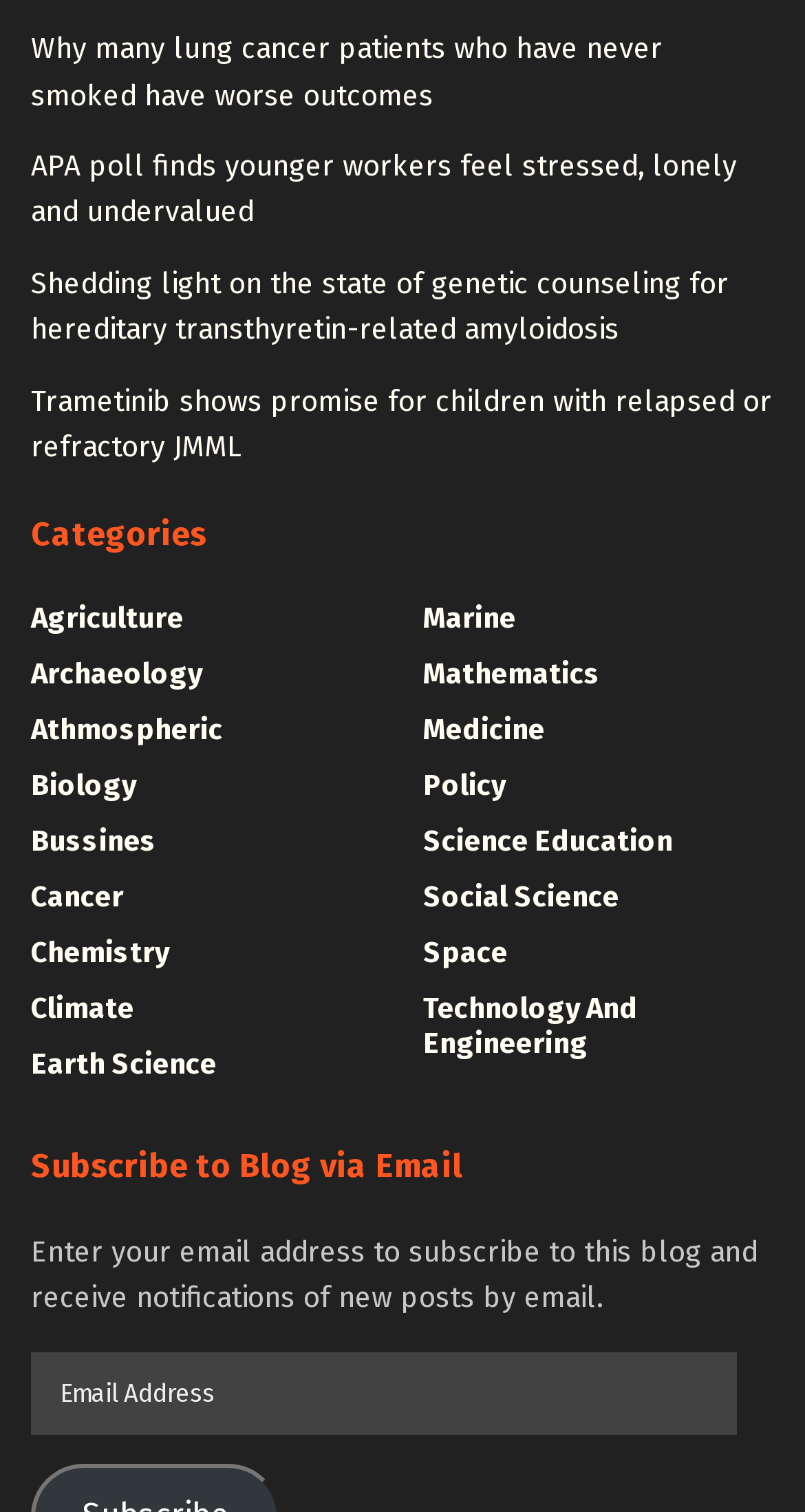Can you find the bounding box coordinates for the element that needs to be clicked to execute this instruction: "Select the 'Cancer' category"? The coordinates should be given as four float numbers between 0 and 1, i.e., [left, top, right, bottom].

[0.038, 0.581, 0.154, 0.605]